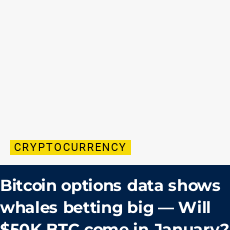Paint a vivid picture with your description of the image.

The image features a bold headline reading "Bitcoin options data shows whales betting big — Will $50K BTC come in January?" accompanied by a highlighted tag that says "CRYPTOCURRENCY." This visual lays emphasis on the current trends and forecasts in the cryptocurrency market, particularly regarding Bitcoin's potential price movements and the activities of influential traders, often referred to as "whales." The combination of striking typography and color draws attention to key financial developments in the digital currency landscape, suggesting an ongoing discussion of investor sentiment and market predictions.